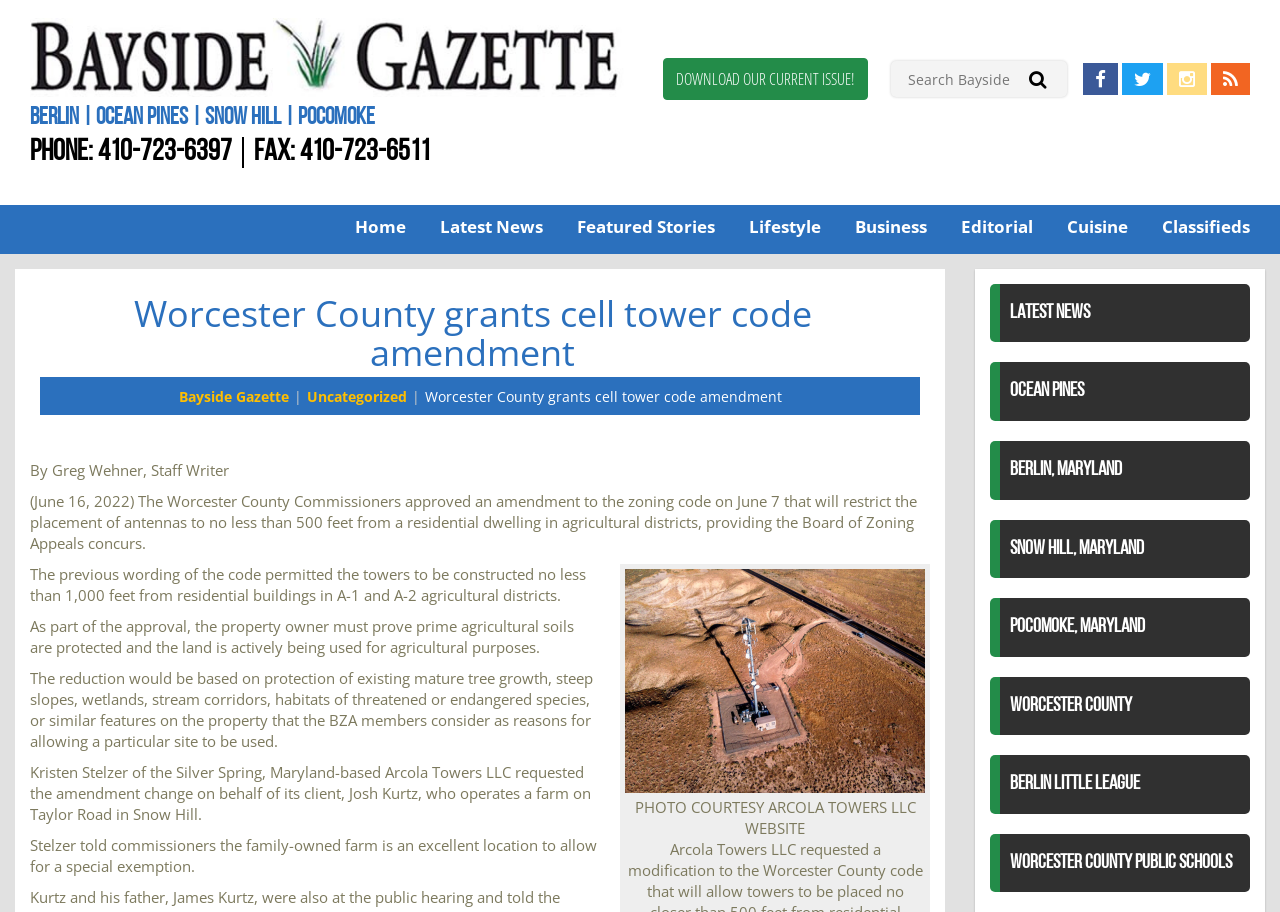Respond to the question below with a single word or phrase: What is the name of the county where the cell tower code amendment was approved?

Worcester County